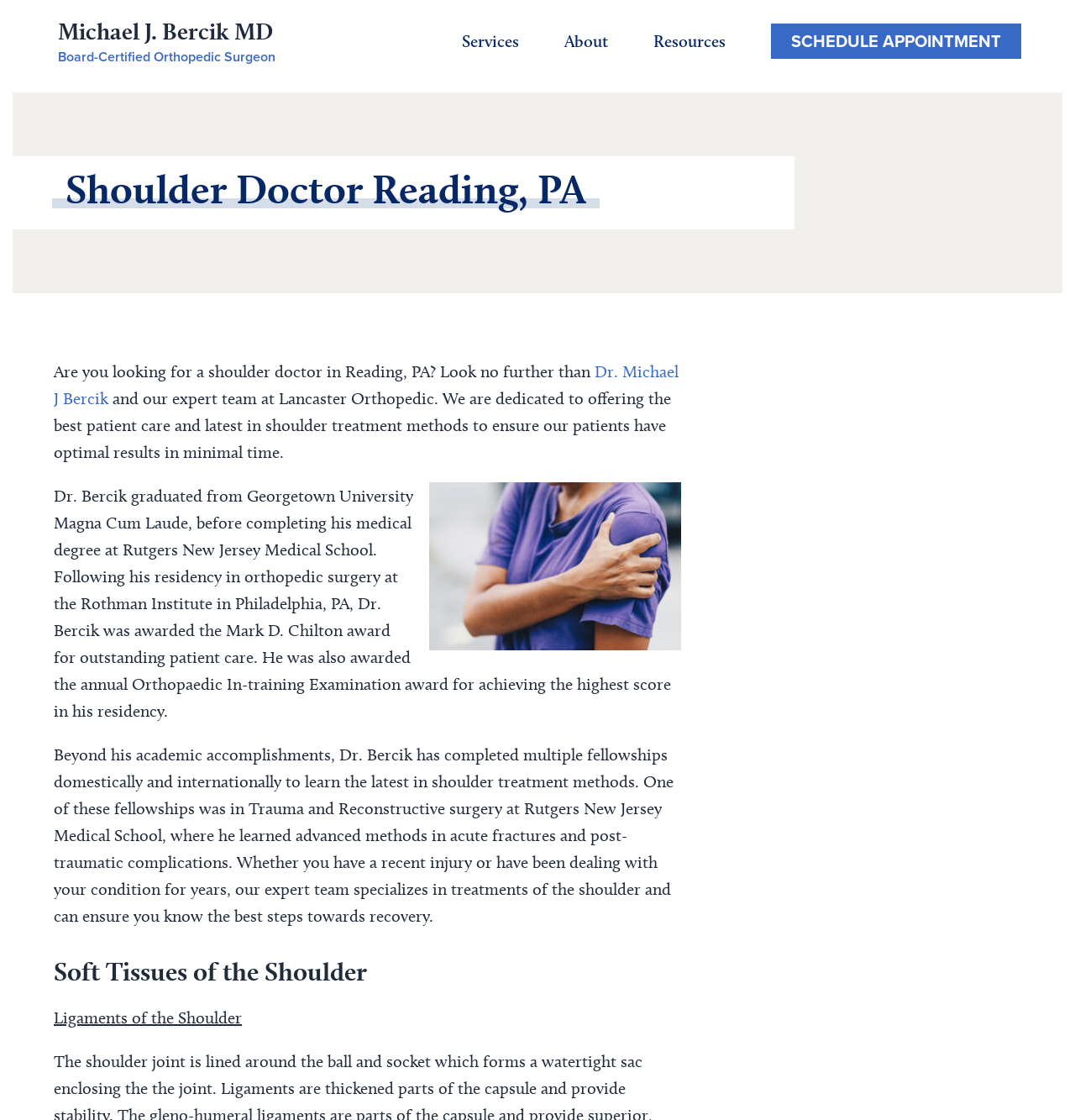Describe all the visual and textual components of the webpage comprehensively.

This webpage is about Dr. Michael J. Bercik, a board-certified orthopedic surgeon specializing in shoulder treatment in Reading, PA. At the top left corner, there is a link to skip to the content. Below it, a prominent link displays the doctor's name and title. 

The main navigation menu is located at the top center, featuring links to "Services", "About", "Resources", and "SCHEDULE APPOINTMENT". A search bar is positioned at the top right corner, accompanied by a "Search" button.

The main content area begins with a heading that reads "Shoulder Doctor Reading, PA". Below it, a paragraph introduces Dr. Bercik and his team at Lancaster Orthopedic, emphasizing their dedication to providing the best patient care and latest treatment methods. A link to Dr. Bercik's name is embedded within the paragraph.

An image related to shoulder treatment is placed to the right of the introductory paragraph. Below the image, Dr. Bercik's biography is presented, detailing his educational background, residency, and awards. The text also highlights his fellowships and expertise in shoulder treatment methods.

Further down, a heading titled "Soft Tissues of the Shoulder" is followed by a subheading "Ligaments of the Shoulder", suggesting that the webpage may provide information on various aspects of shoulder care and treatment.